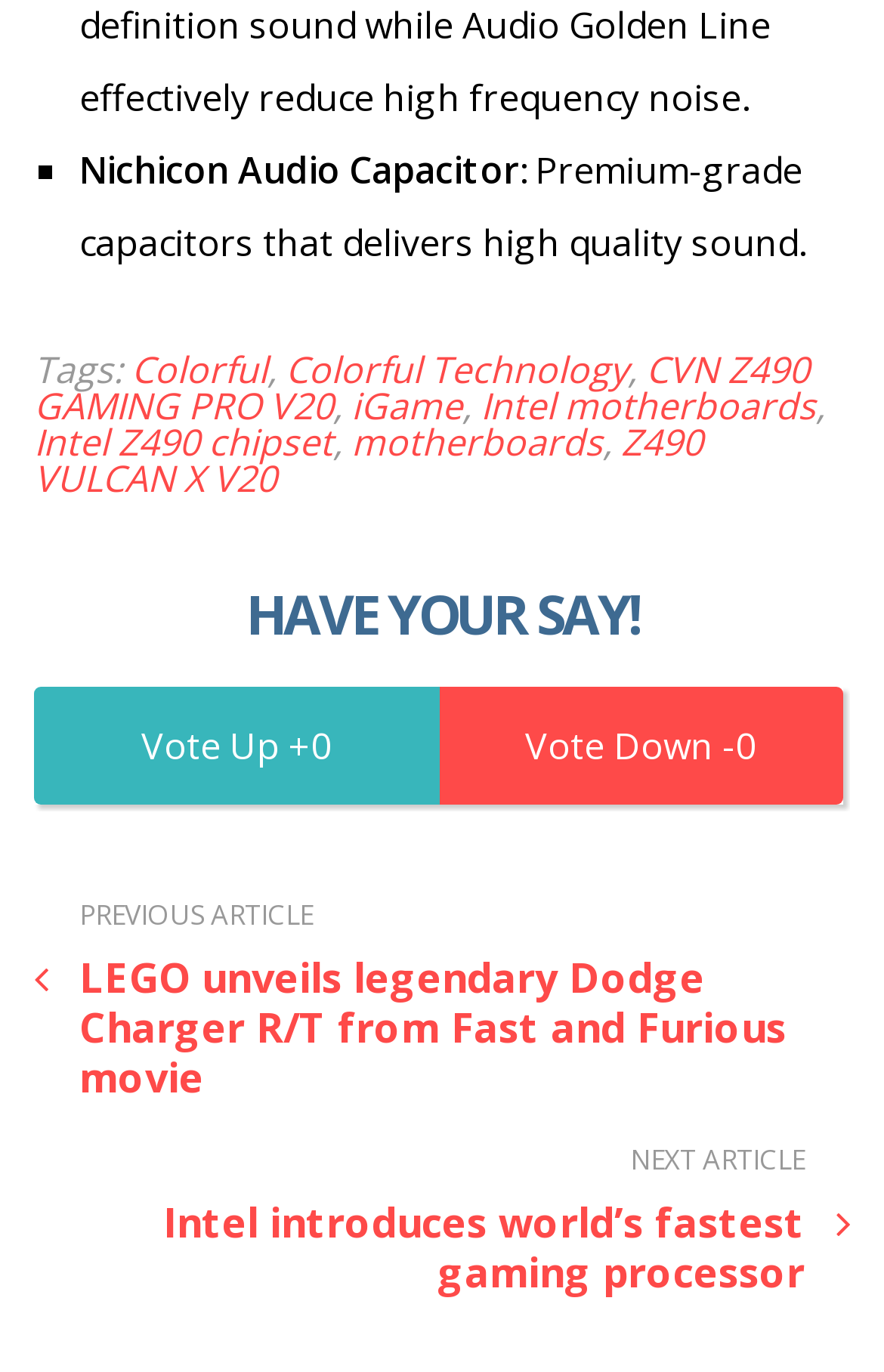Please find and report the bounding box coordinates of the element to click in order to perform the following action: "Click on the link to view the product Intel motherboards". The coordinates should be expressed as four float numbers between 0 and 1, in the format [left, top, right, bottom].

[0.544, 0.277, 0.923, 0.313]